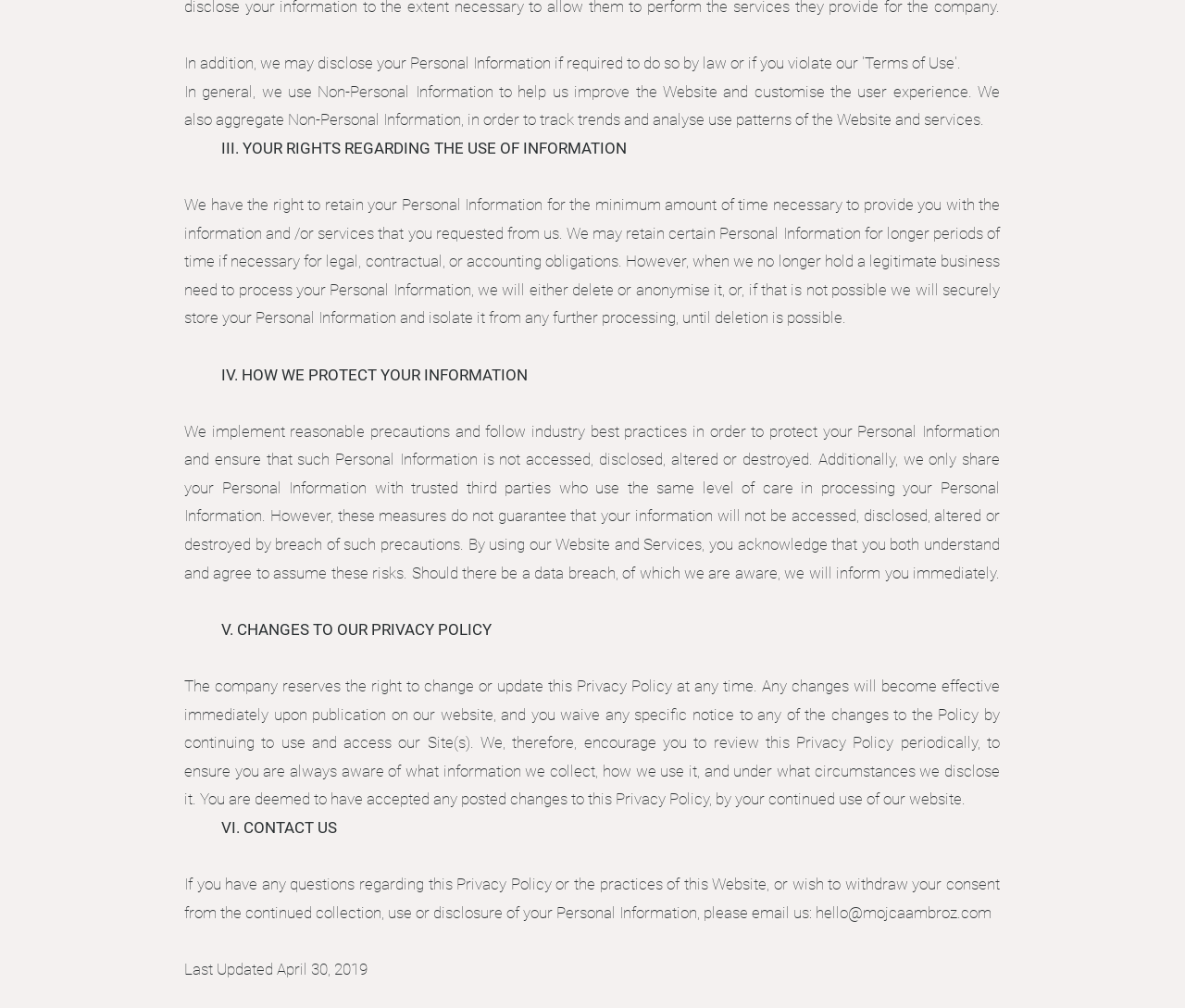Locate the bounding box coordinates for the element described below: "hello@mojcaambroz.com". The coordinates must be four float values between 0 and 1, formatted as [left, top, right, bottom].

[0.688, 0.896, 0.837, 0.914]